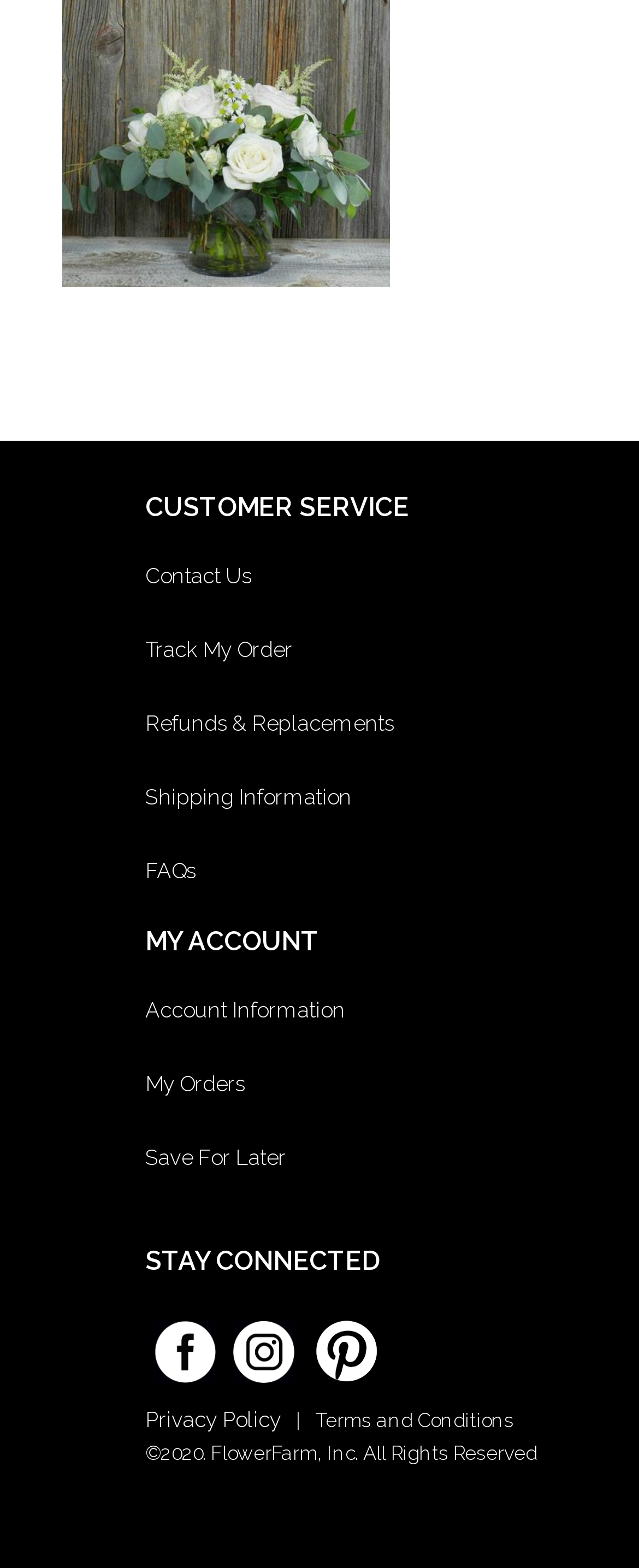What is the name of the wedding collection?
Using the image as a reference, give a one-word or short phrase answer.

Royal 6 Centerpiece